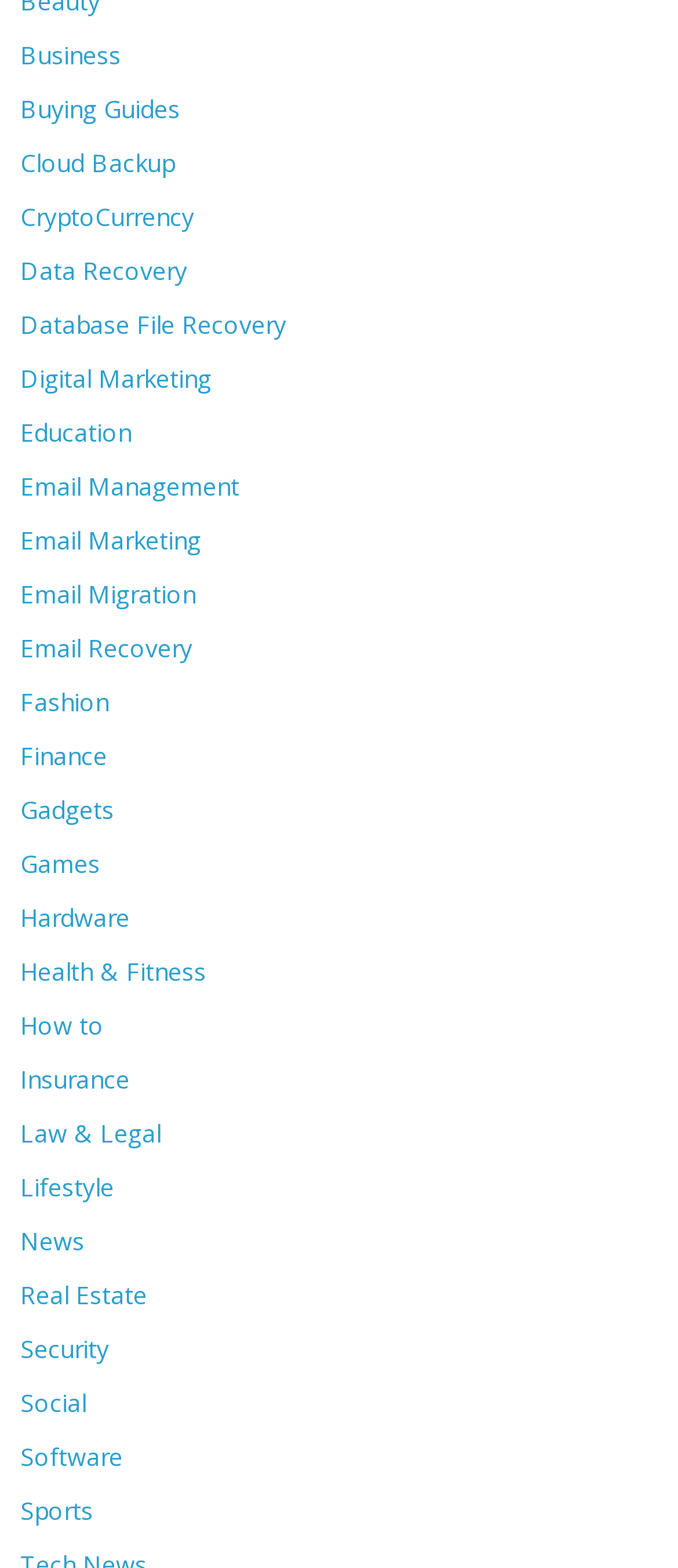Please determine the bounding box coordinates of the clickable area required to carry out the following instruction: "Read the article 'Hey Siri Concept Ios 13'". The coordinates must be four float numbers between 0 and 1, represented as [left, top, right, bottom].

None